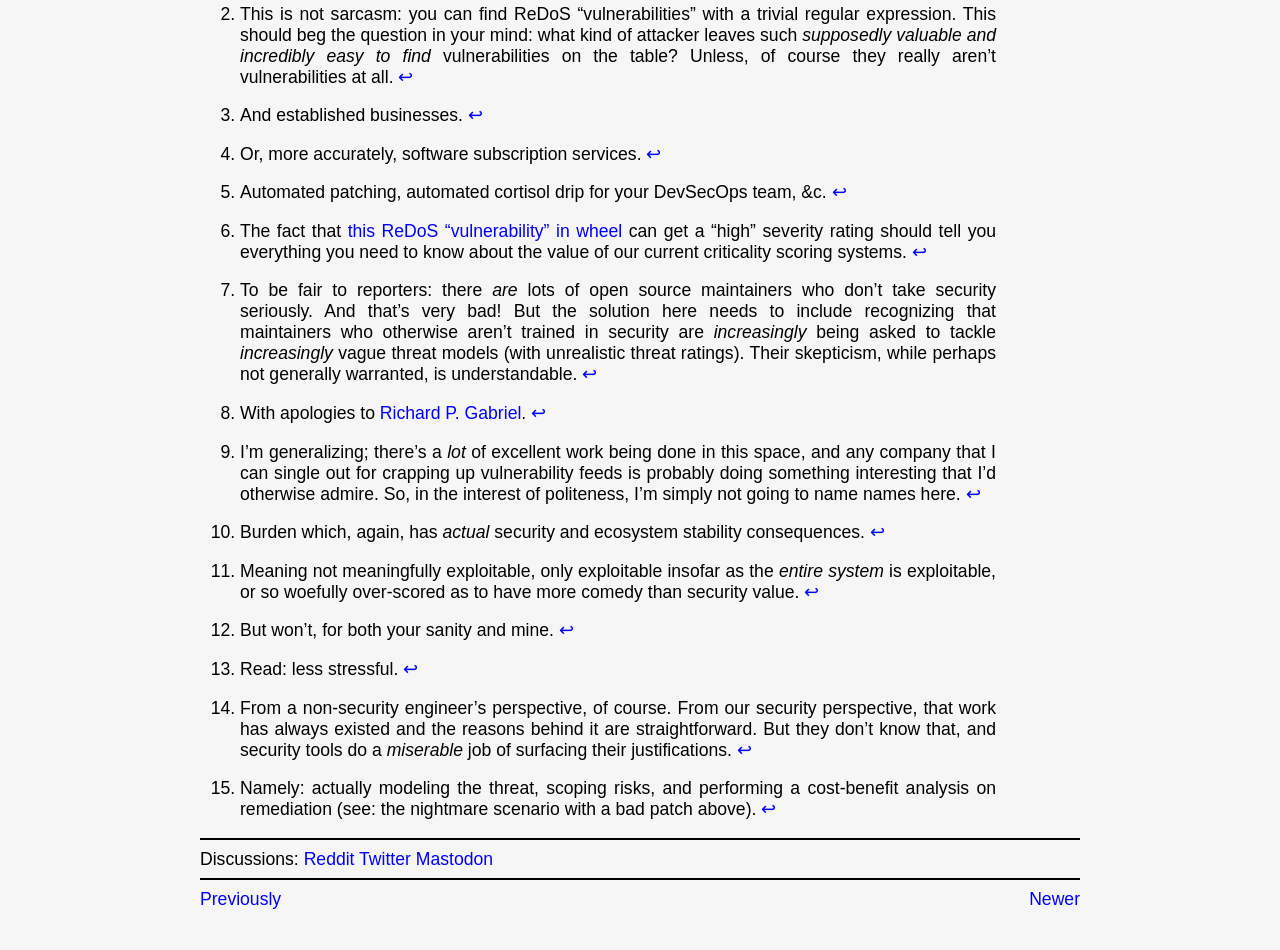How many list items are on the webpage?
Examine the webpage screenshot and provide an in-depth answer to the question.

The webpage contains a list of 15 items, each marked with a number and a brief description, and each item has a corresponding backlink.